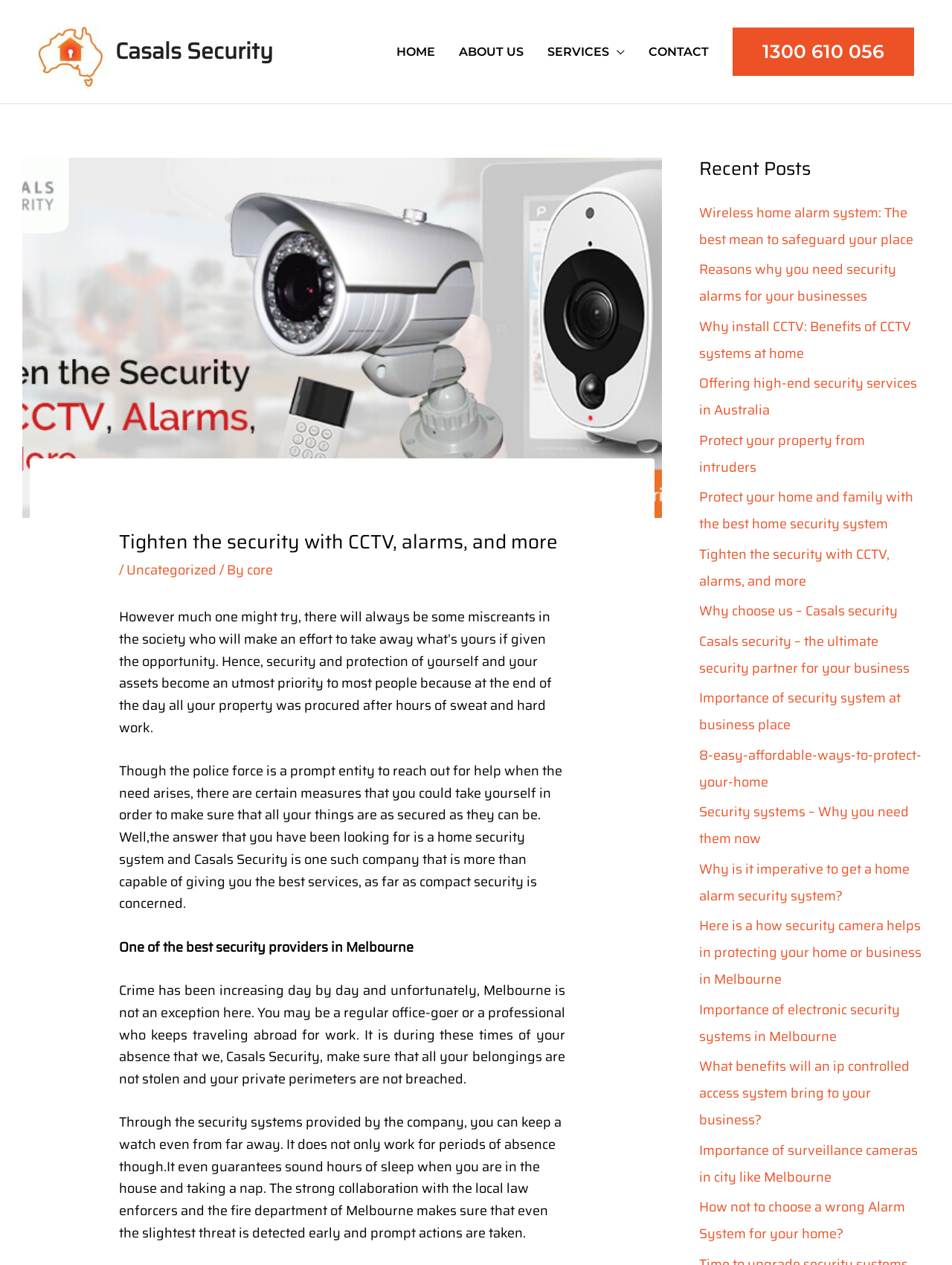Locate the bounding box coordinates of the element I should click to achieve the following instruction: "Click the 'SERVICES' link".

[0.562, 0.012, 0.669, 0.07]